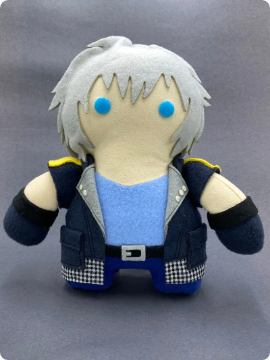Summarize the image with a detailed description that highlights all prominent details.

This image features a charming plush toy resembling the character Riku from the popular game franchise Kingdom Hearts. The plush showcases Riku's signature look, complete with his distinctive silver hair and bright blue eyes, brought to life with soft, textured materials. Dressed in a casual yet stylish outfit, the character wears a light blue shirt layered under a dark vest with black accents, paired with navy pants. The plush is depicted against a subtle gray background, highlighting its features and vibrant colors. This collectible represents the character's unique blend of strength and style, appealing to fans of the series.